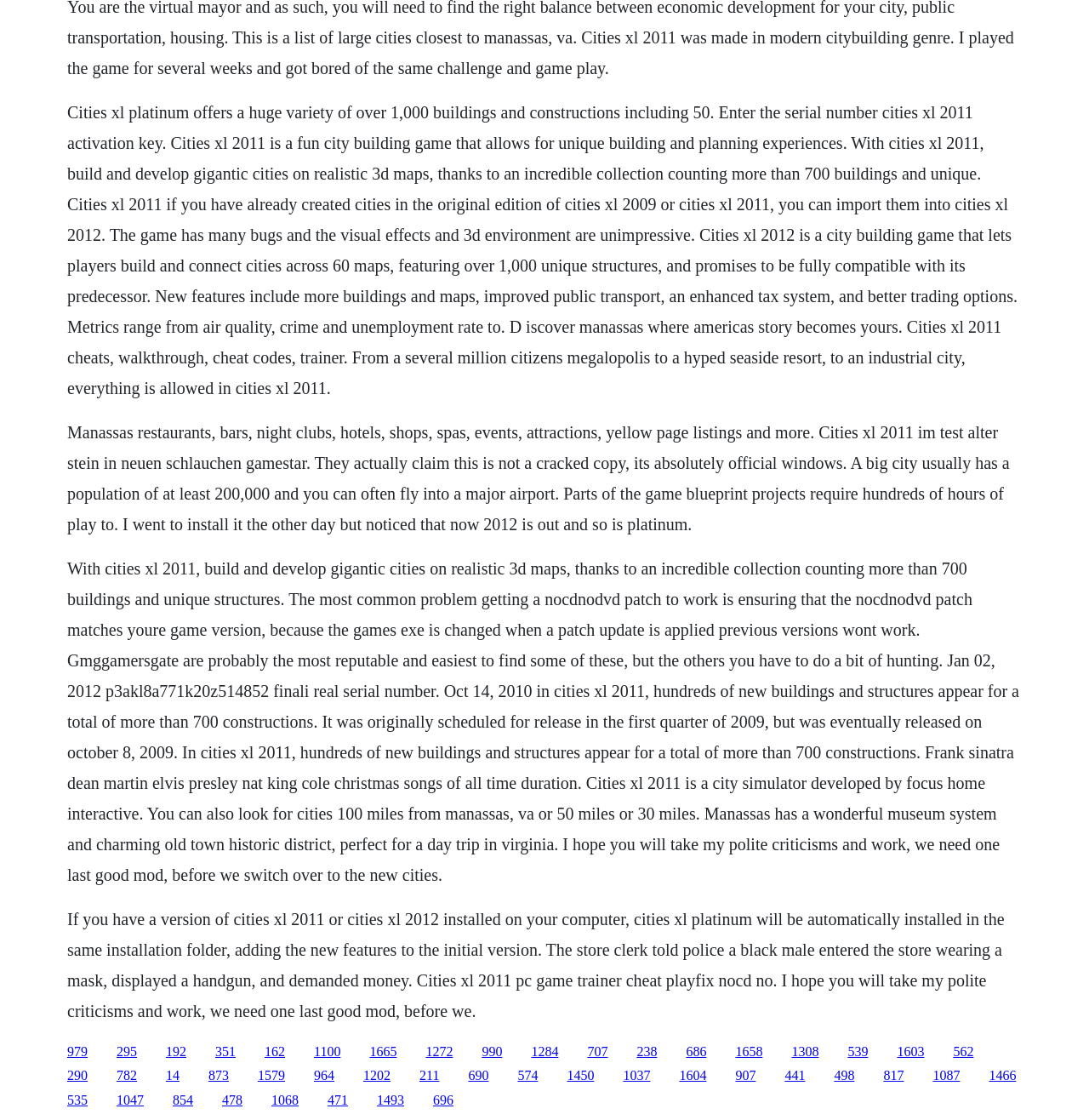Please specify the bounding box coordinates in the format (top-left x, top-left y, bottom-right x, bottom-right y), with all values as floating point numbers between 0 and 1. Identify the bounding box of the UI element described by: 1284

[0.488, 0.932, 0.513, 0.945]